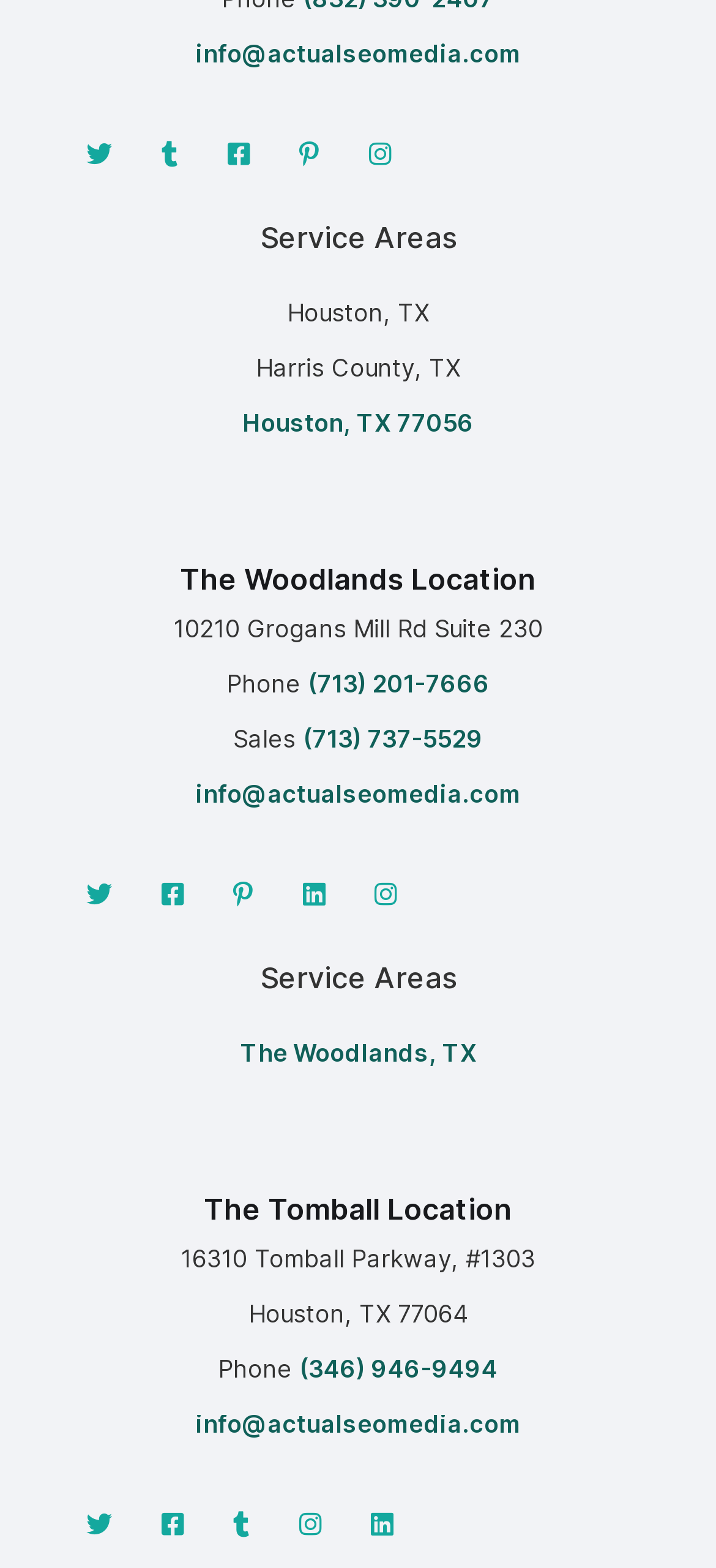What is the email address to contact?
Please respond to the question thoroughly and include all relevant details.

The email address to contact can be found in multiple places on the webpage, including the top section and the contact information sections for each location. It is 'info@actualseomedia.com'.